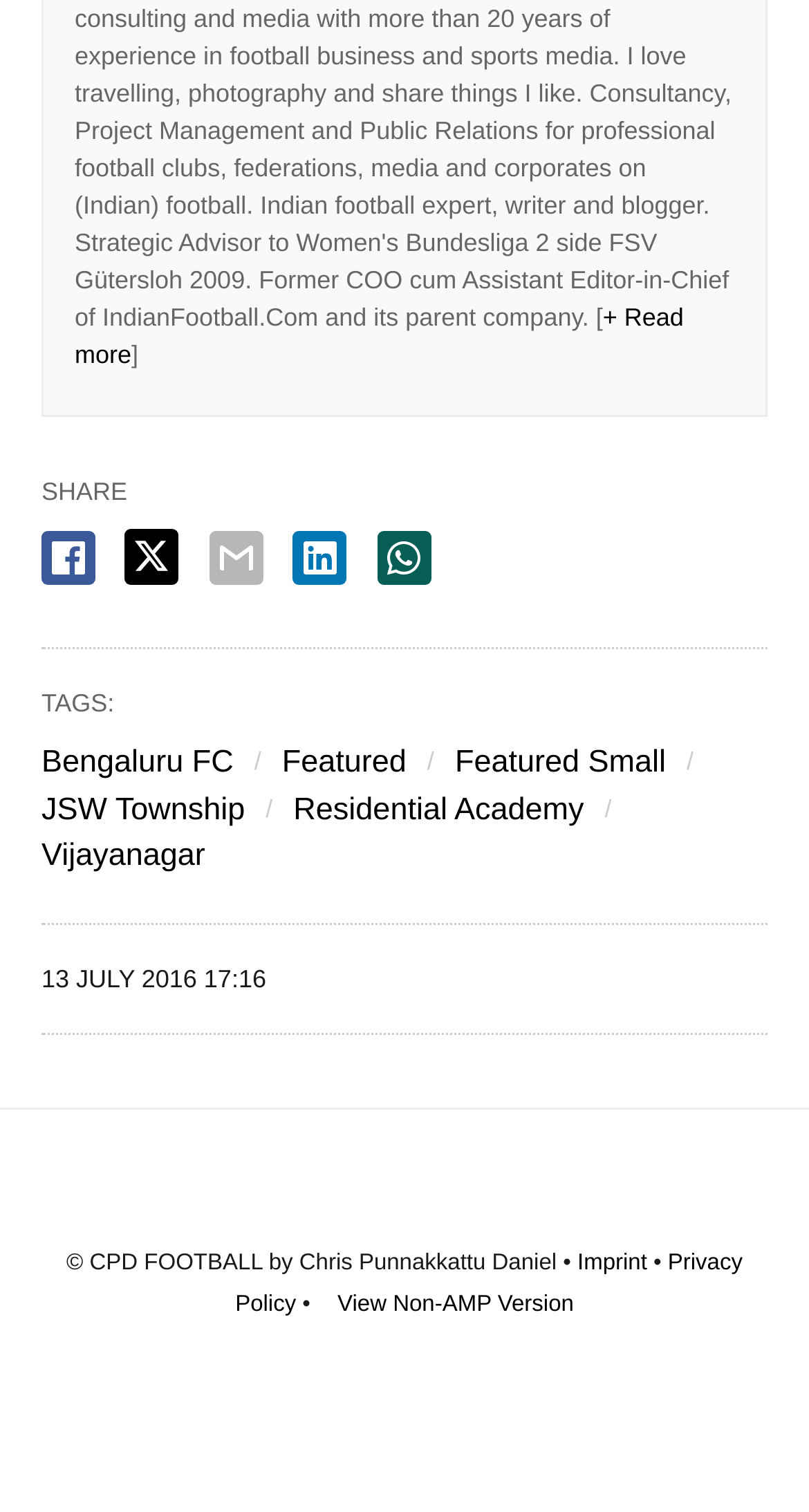Determine the coordinates of the bounding box for the clickable area needed to execute this instruction: "Click Website Admin".

None